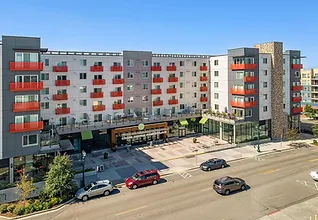Please provide a short answer using a single word or phrase for the question:
What type of business is Choux Choux?

French bakery